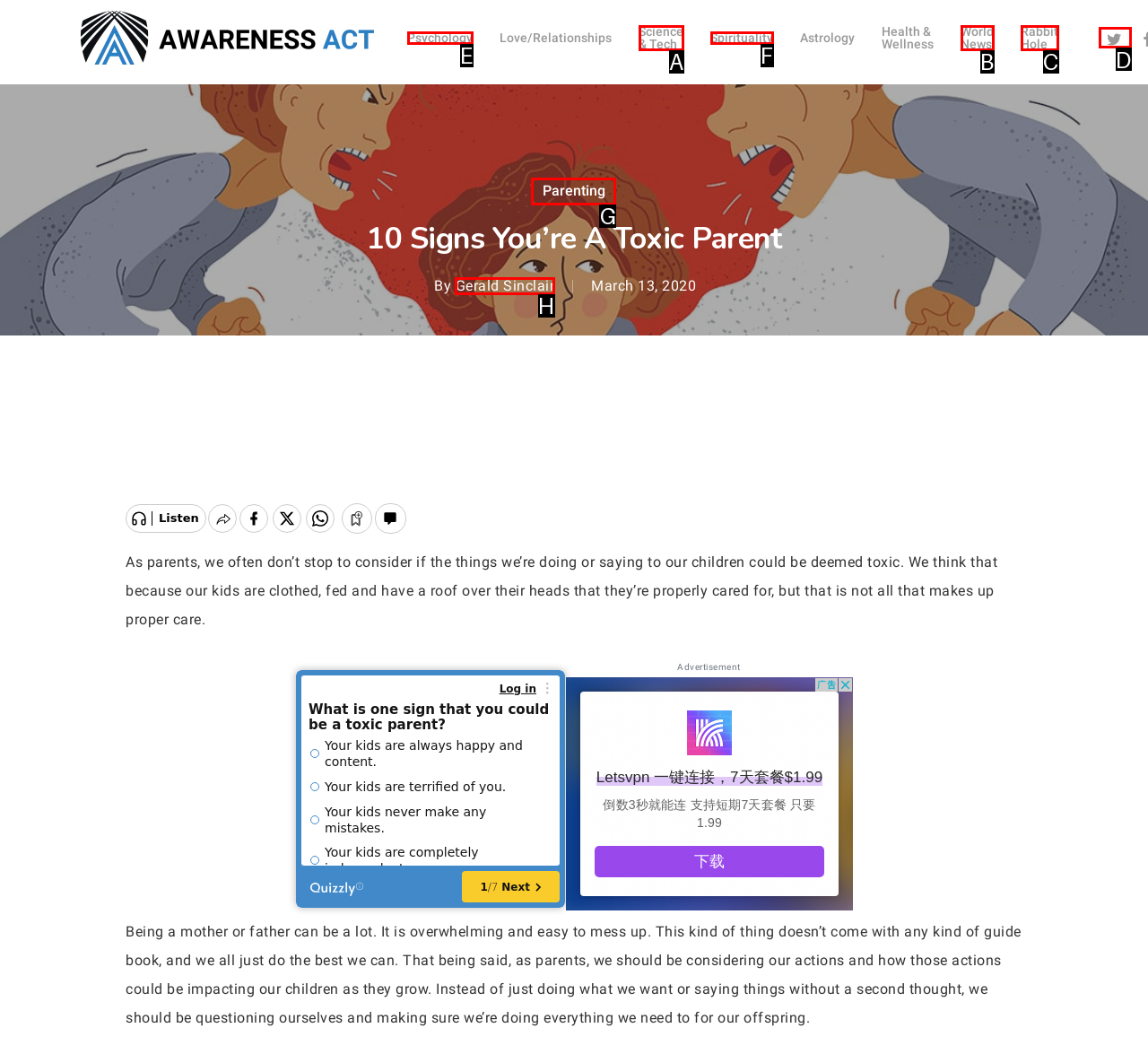Identify the letter of the UI element that corresponds to: Parenting
Respond with the letter of the option directly.

G